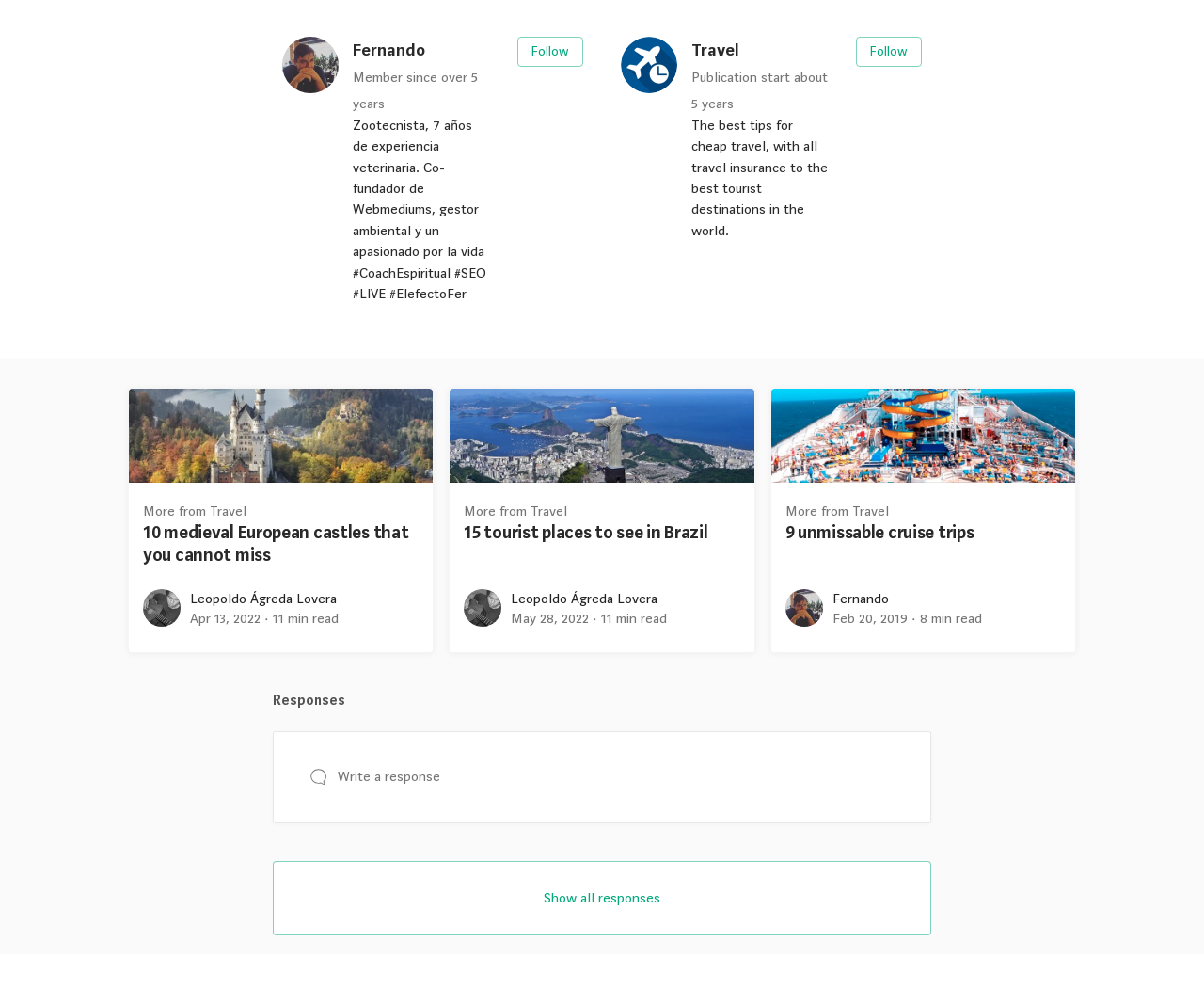Identify the bounding box coordinates for the UI element described as: "Feb 20, 2019".

[0.691, 0.616, 0.754, 0.634]